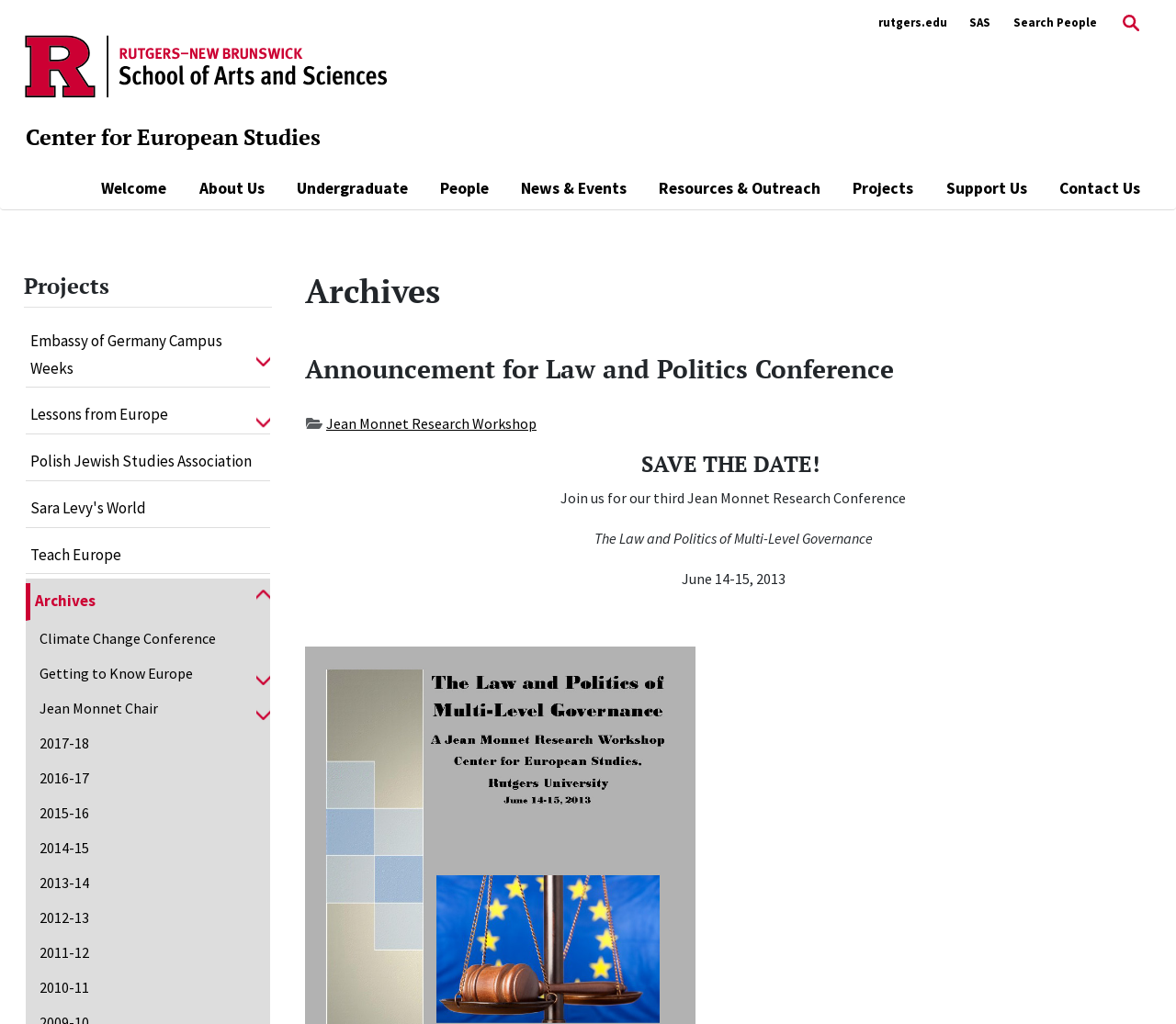Identify the bounding box coordinates of the specific part of the webpage to click to complete this instruction: "Learn more about powerHouse Packaging".

None